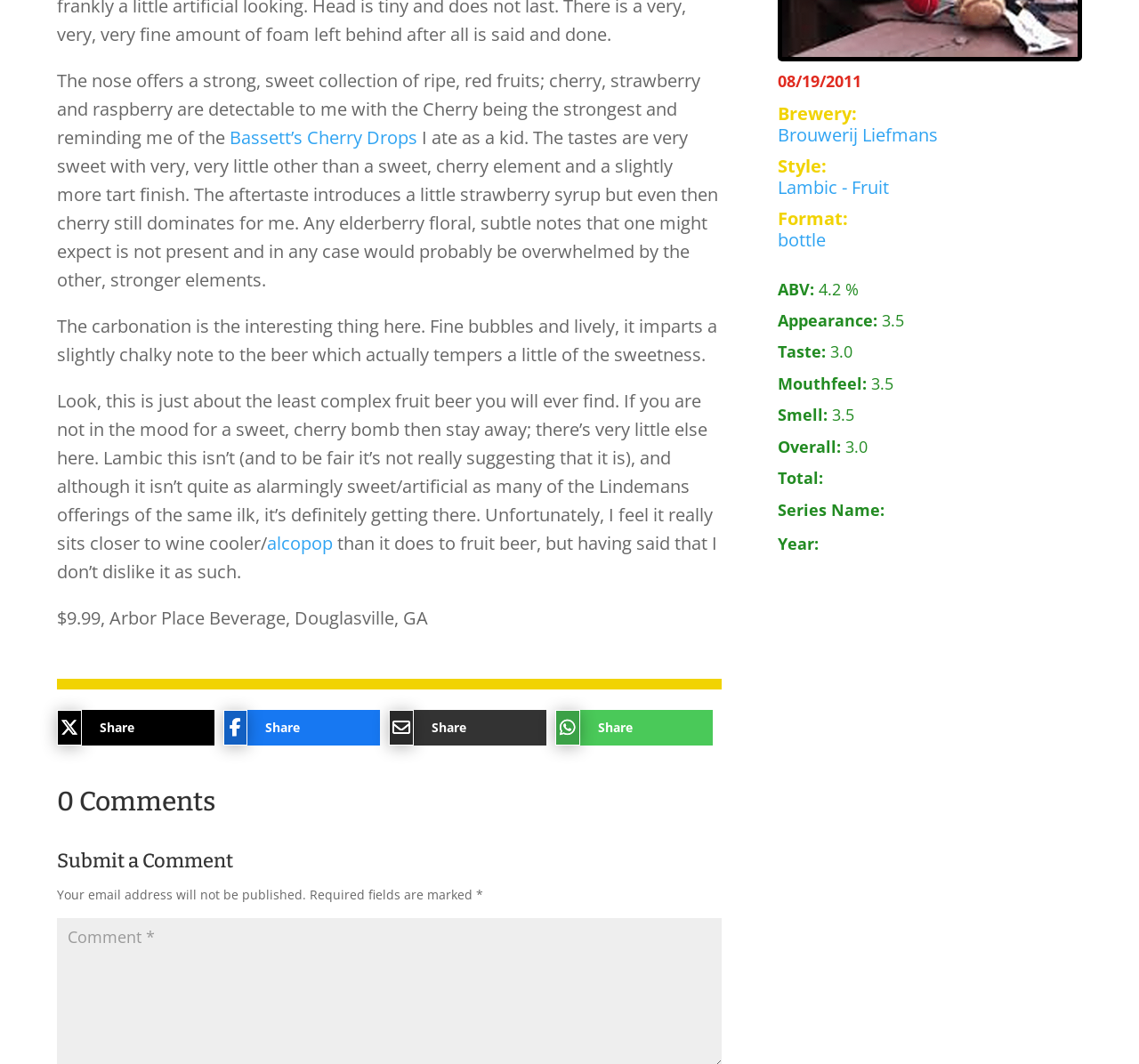Based on the element description "Bassett’s Cherry Drops", predict the bounding box coordinates of the UI element.

[0.202, 0.118, 0.366, 0.141]